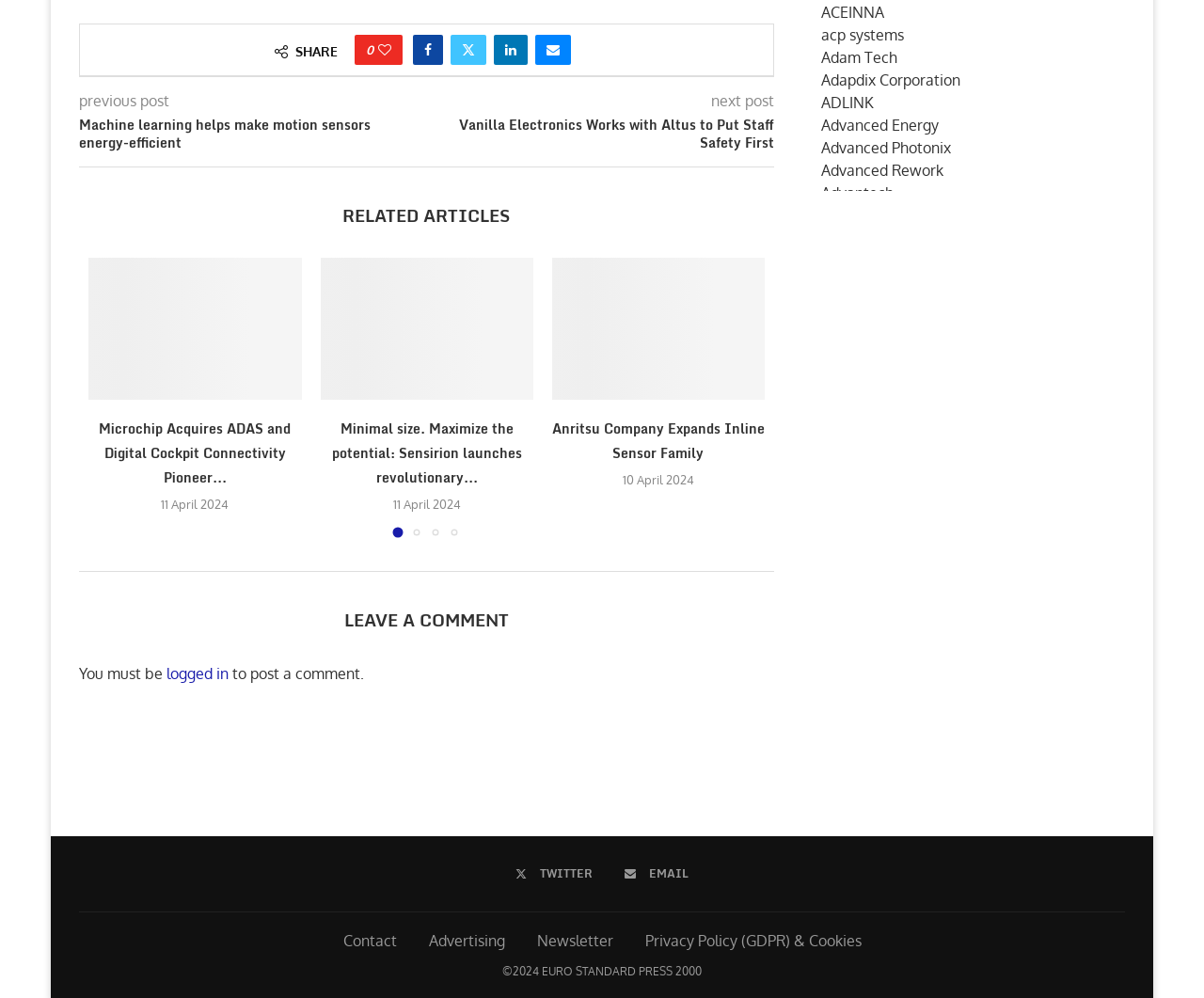How many company names are listed at the bottom of the webpage?
Based on the screenshot, give a detailed explanation to answer the question.

I counted the number of company names listed at the bottom of the webpage, which are links to their respective websites. There are 30 company names listed.